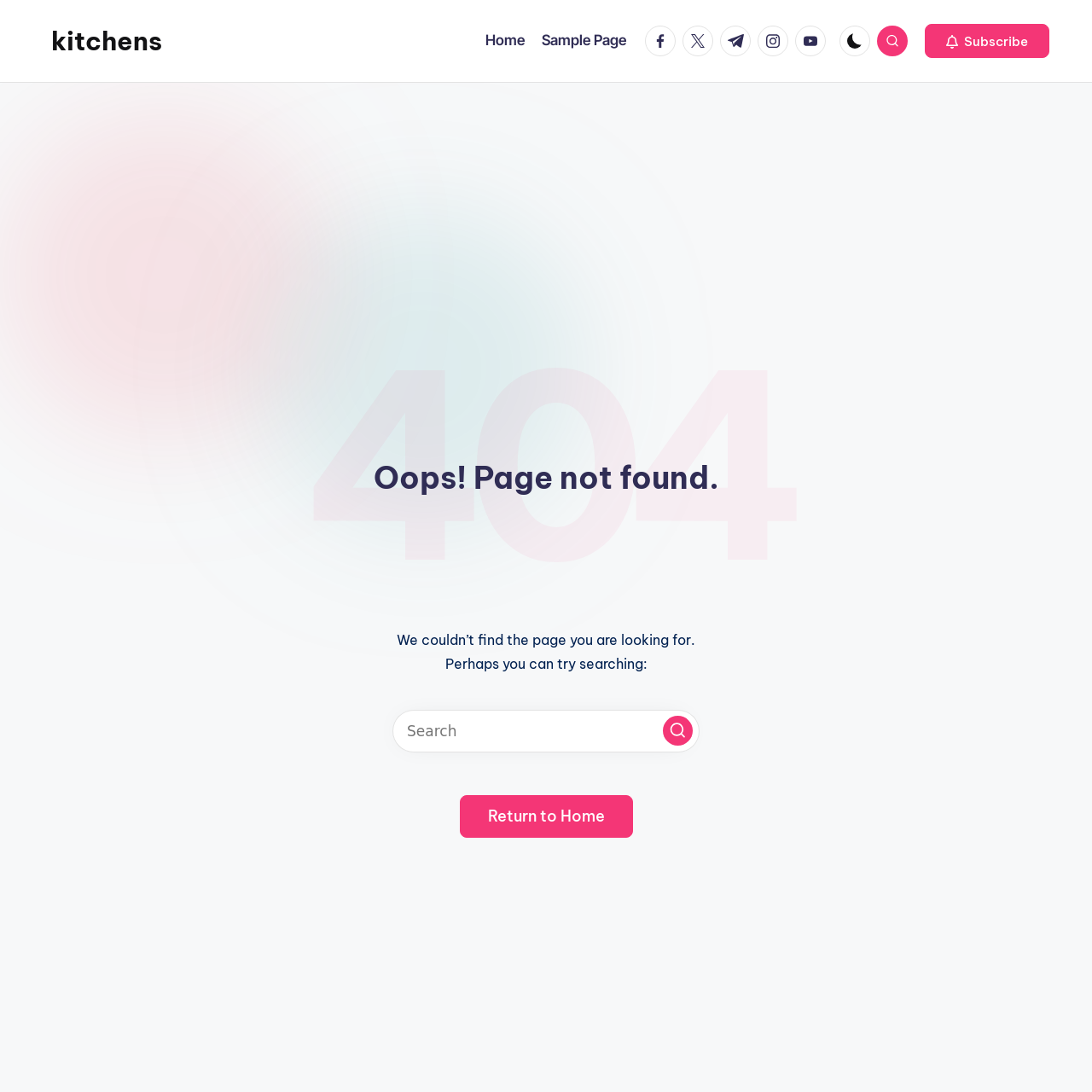Determine the bounding box coordinates of the region I should click to achieve the following instruction: "subscribe". Ensure the bounding box coordinates are four float numbers between 0 and 1, i.e., [left, top, right, bottom].

[0.847, 0.022, 0.961, 0.053]